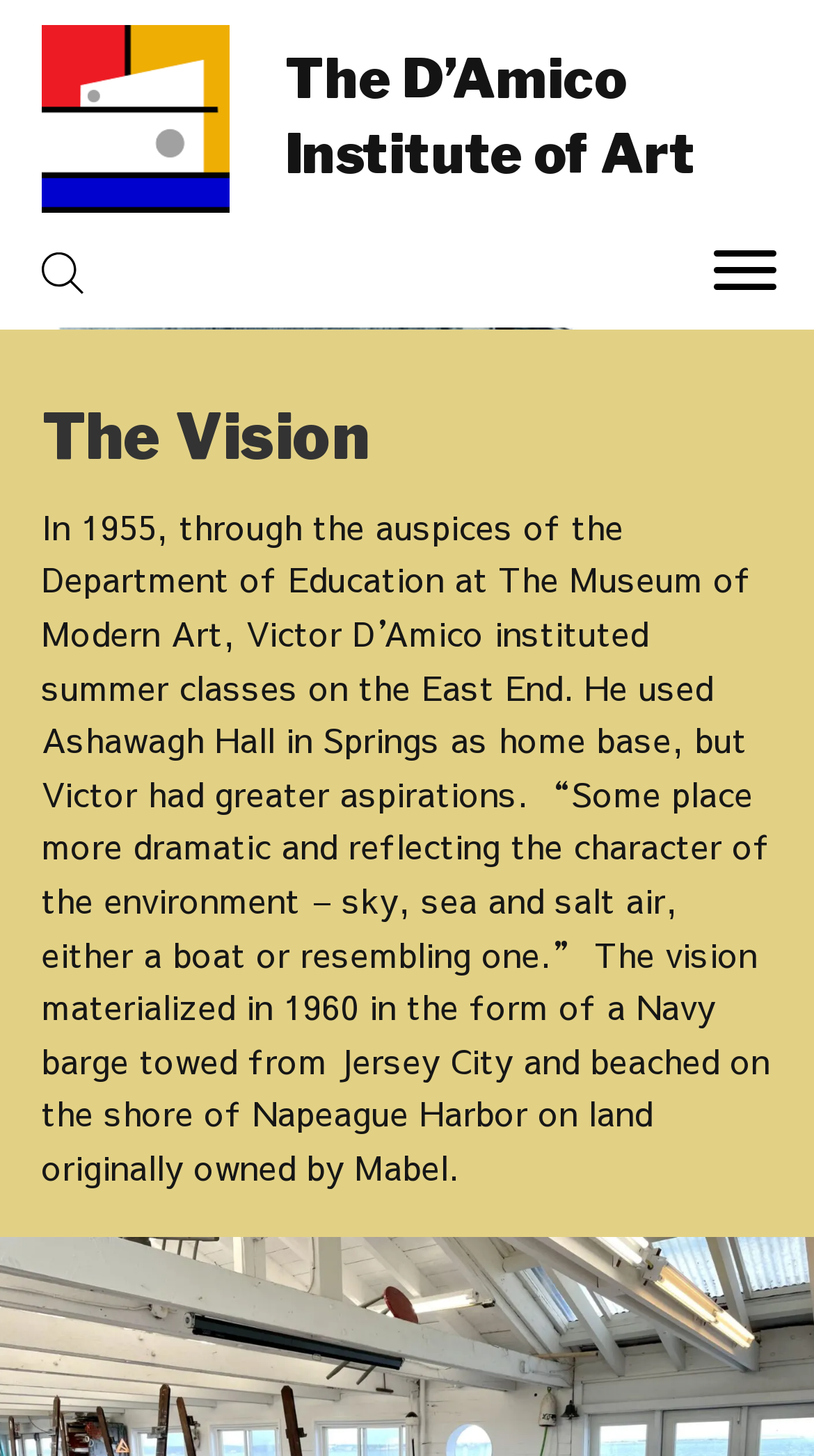Provide the bounding box coordinates of the HTML element this sentence describes: "ADU News".

None